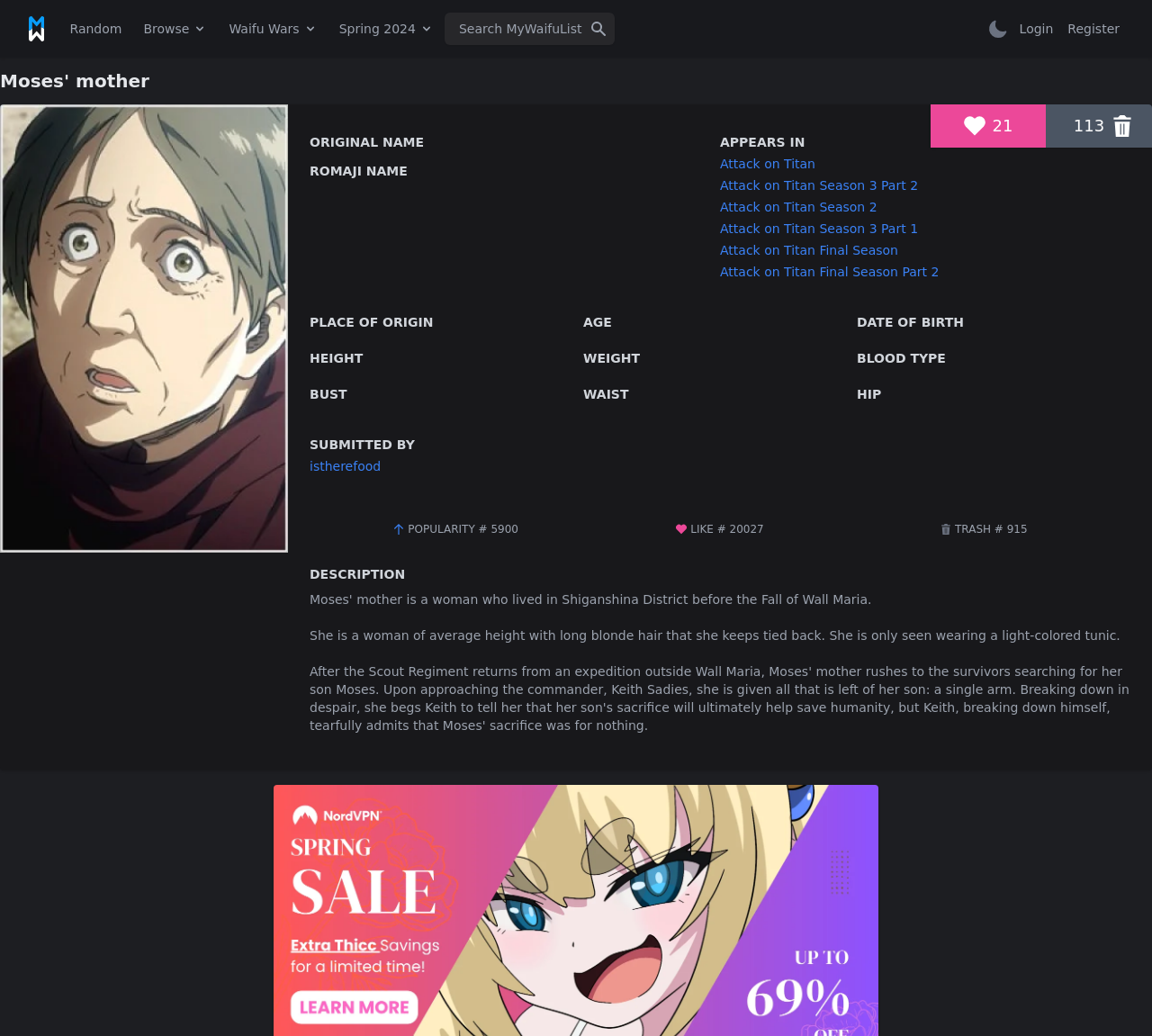Use a single word or phrase to answer the following:
How many links are there in the 'APPEARS IN' section?

6